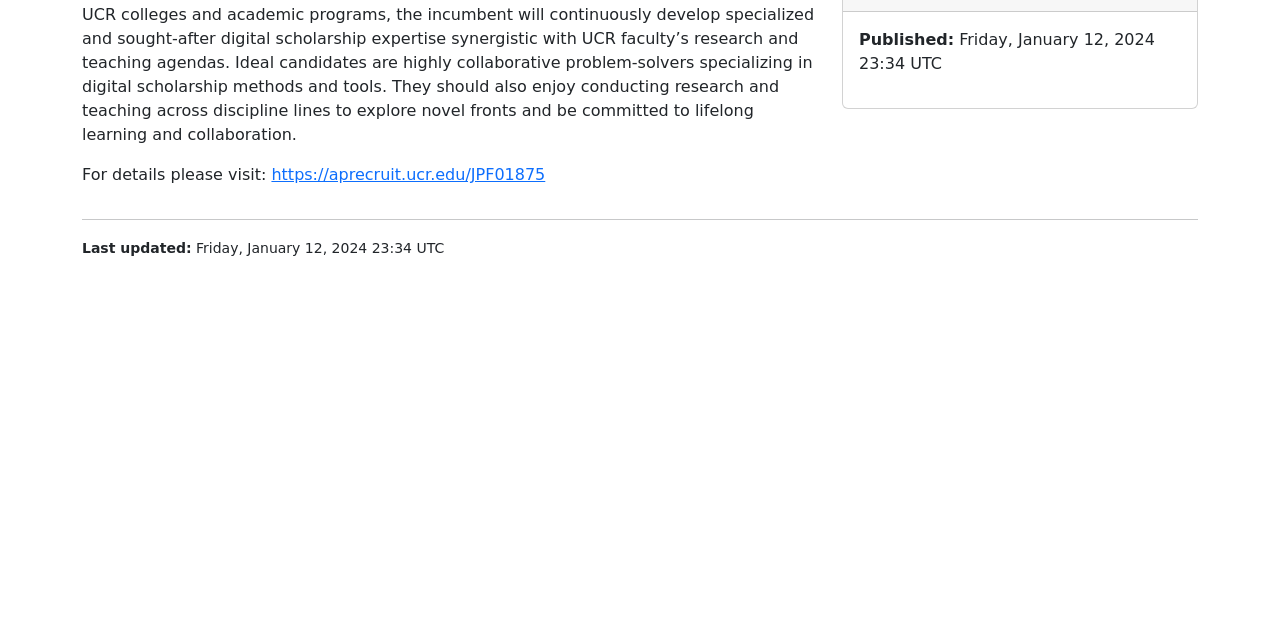From the element description: "https://aprecruit.ucr.edu/JPF01875", extract the bounding box coordinates of the UI element. The coordinates should be expressed as four float numbers between 0 and 1, in the order [left, top, right, bottom].

[0.212, 0.258, 0.426, 0.288]